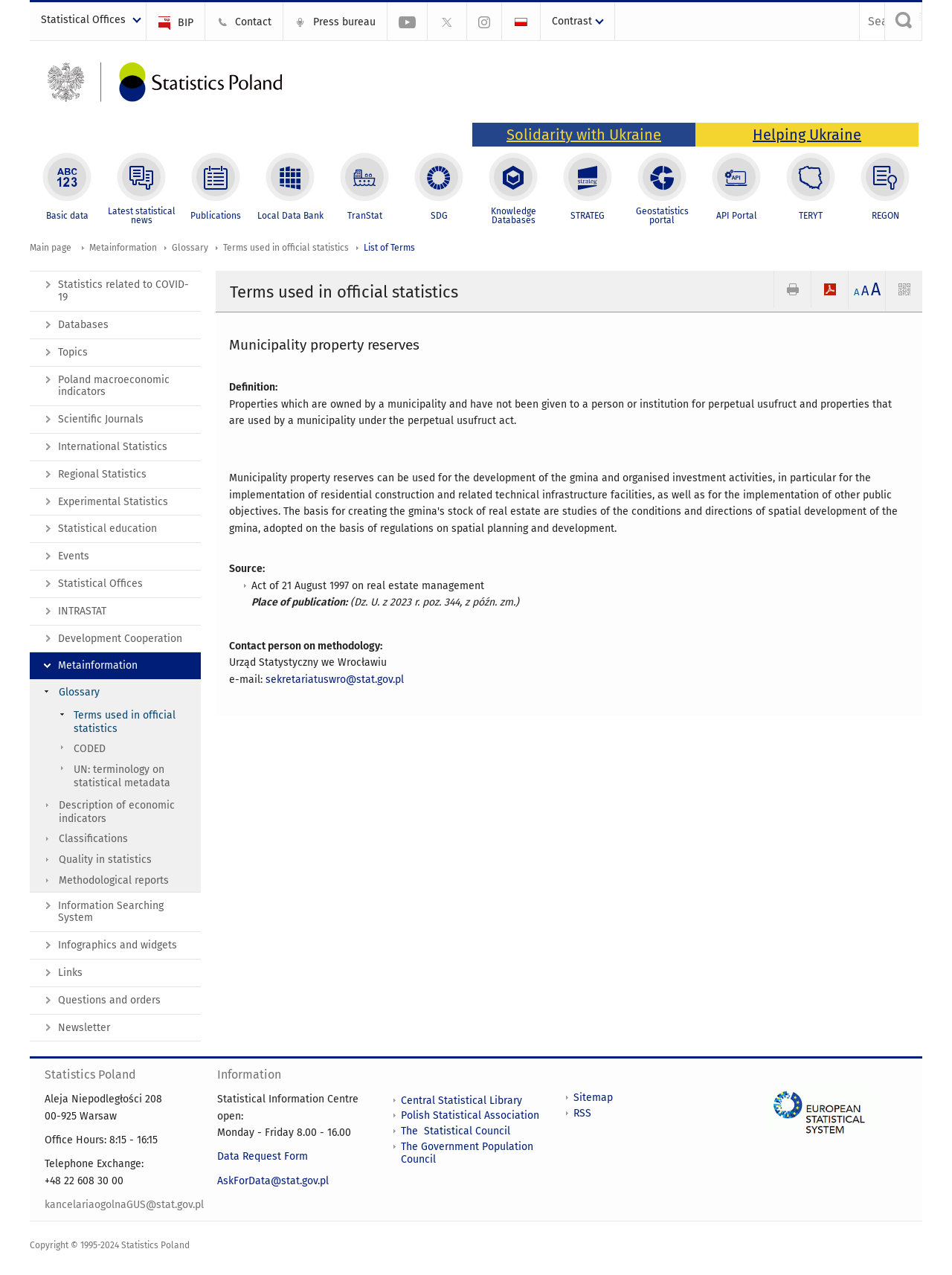Extract the bounding box coordinates for the UI element described as: "Statistics Poland on Instagram".

[0.491, 0.002, 0.527, 0.032]